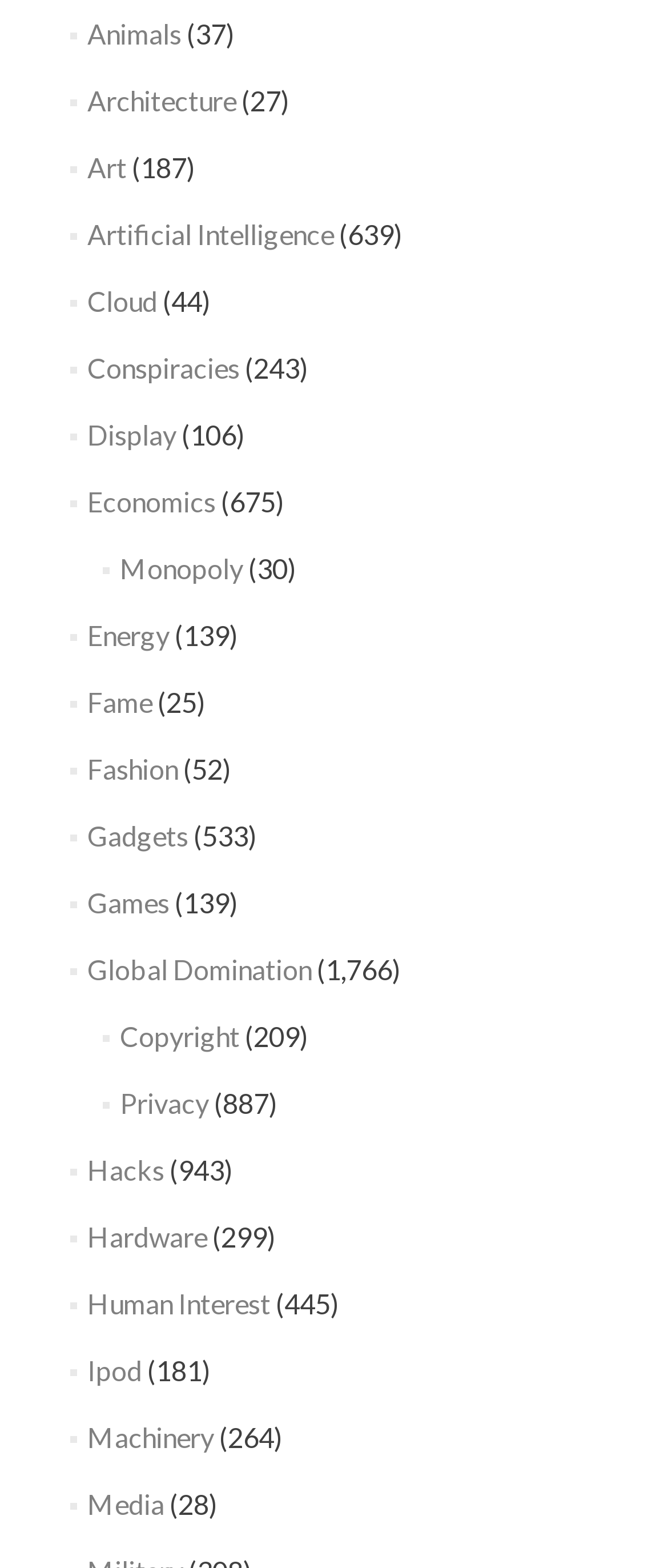Is there a category related to technology?
We need a detailed and exhaustive answer to the question. Please elaborate.

I scanned the list of categories and found that there are several categories related to technology, such as 'Artificial Intelligence', 'Cloud', 'Gadgets', 'Hardware', and 'Ipod'.